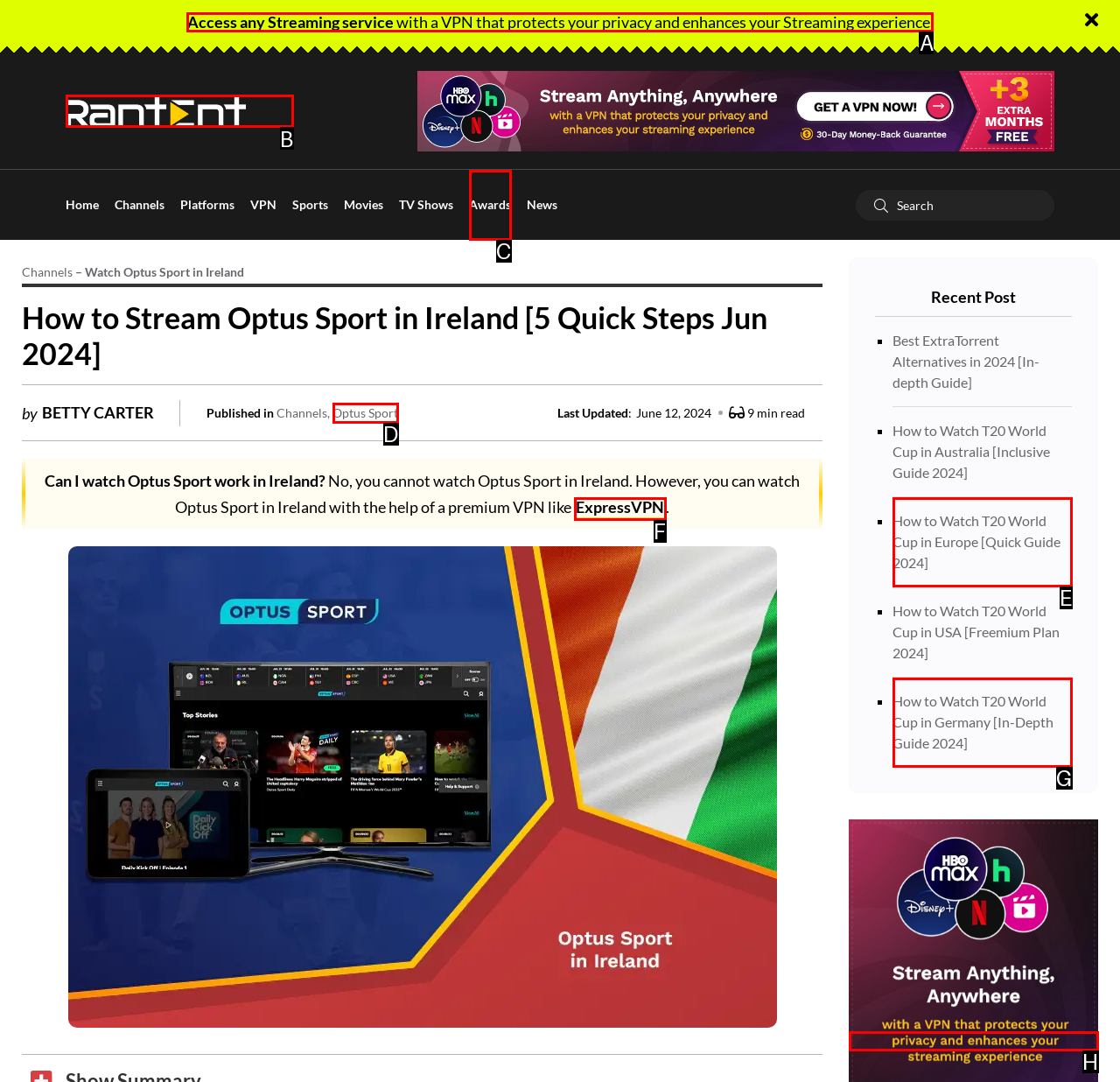Identify the option that best fits this description: alt="ExpressVPN Deals" title="ExpressVPN Deals"
Answer with the appropriate letter directly.

H